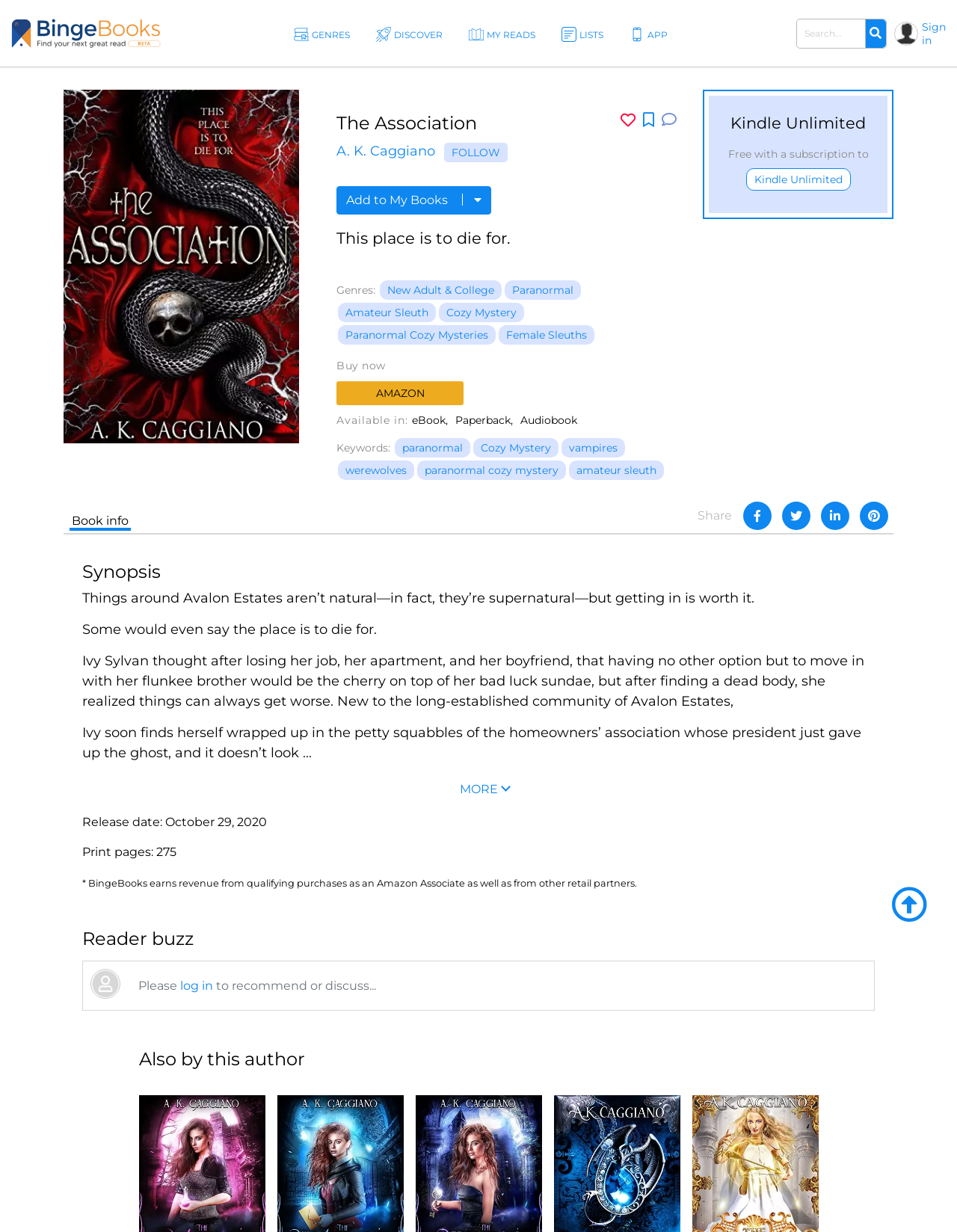Determine the bounding box for the UI element as described: "Add to My Books". The coordinates should be represented as four float numbers between 0 and 1, formatted as [left, top, right, bottom].

[0.352, 0.151, 0.513, 0.174]